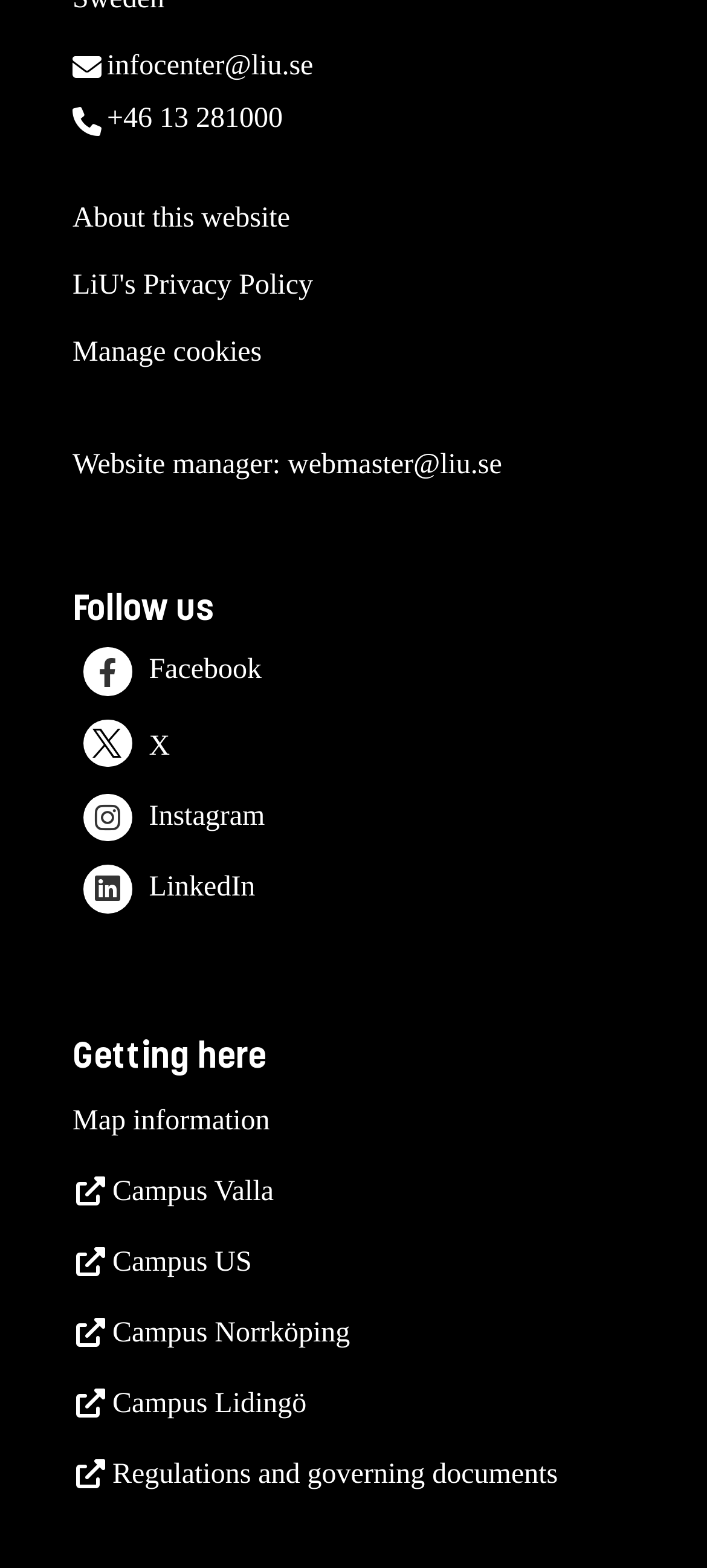Answer succinctly with a single word or phrase:
What is the email address of the website manager?

webmaster@liu.se